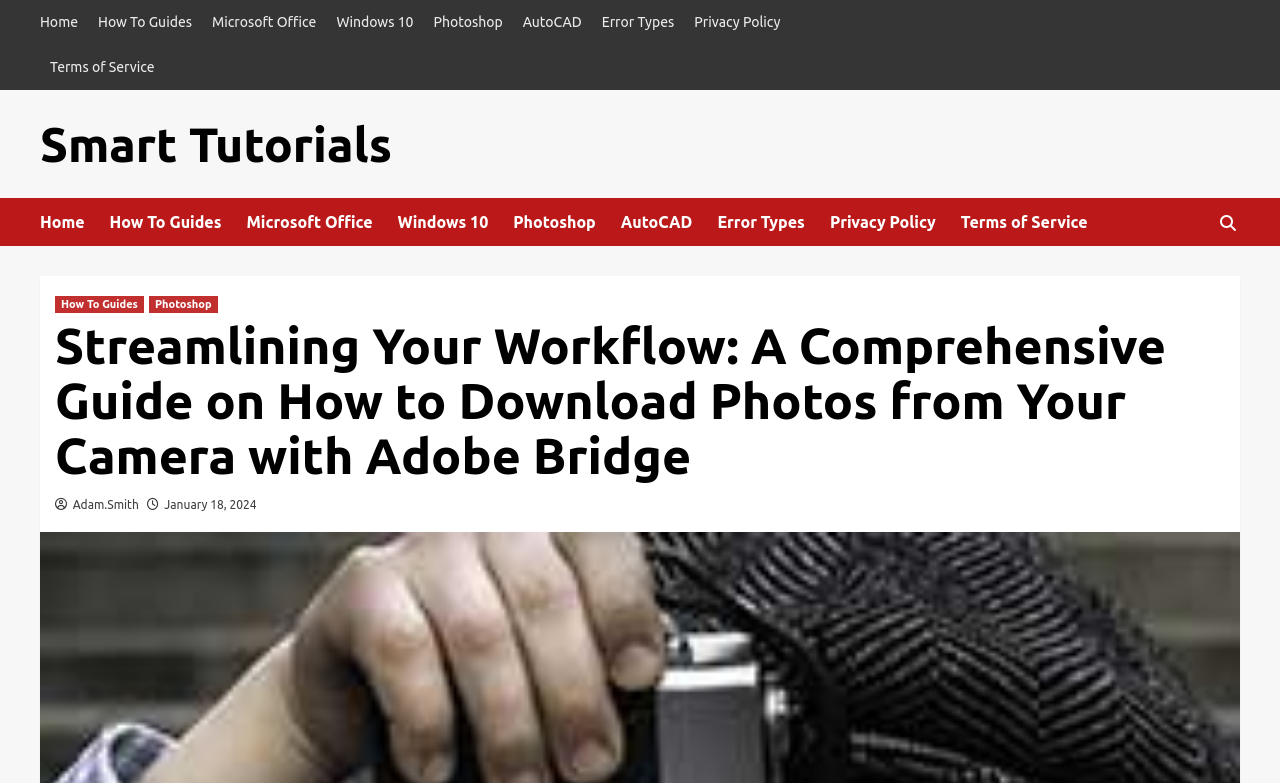Provide the bounding box coordinates of the HTML element this sentence describes: "January 18, 2024".

[0.128, 0.636, 0.2, 0.653]